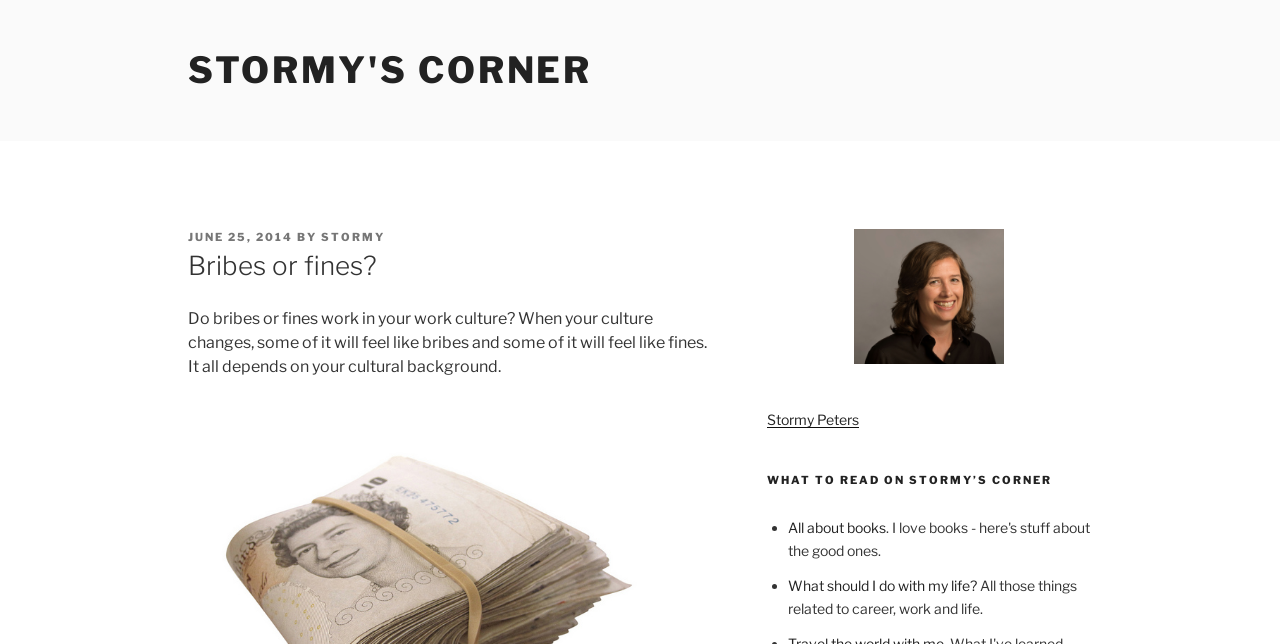What is the author of the post?
Respond to the question with a well-detailed and thorough answer.

The author of the post can be determined by looking at the 'BY' text followed by a link 'STORMY' which indicates the author's name.